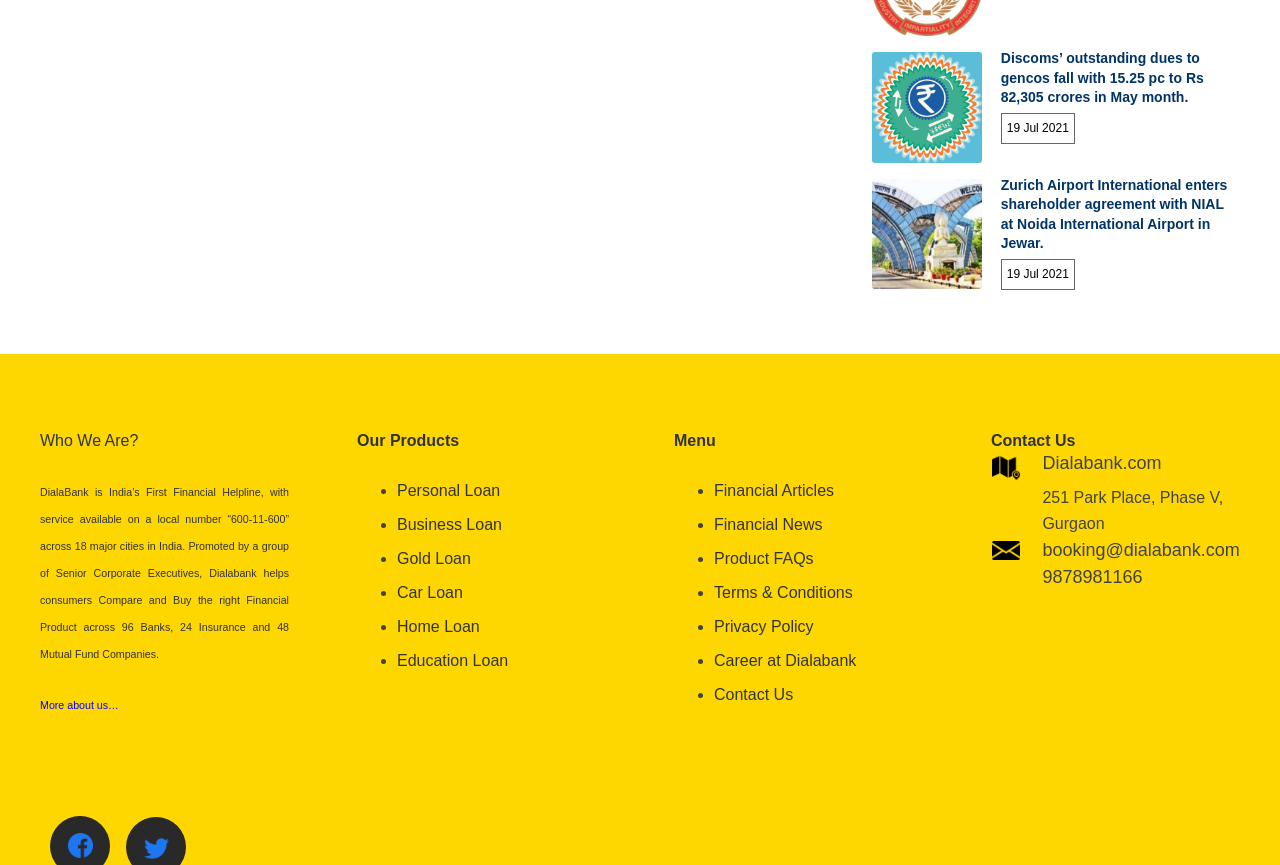Please identify the bounding box coordinates of the element's region that should be clicked to execute the following instruction: "Click on 'Personal Loan'". The bounding box coordinates must be four float numbers between 0 and 1, i.e., [left, top, right, bottom].

[0.31, 0.557, 0.391, 0.577]